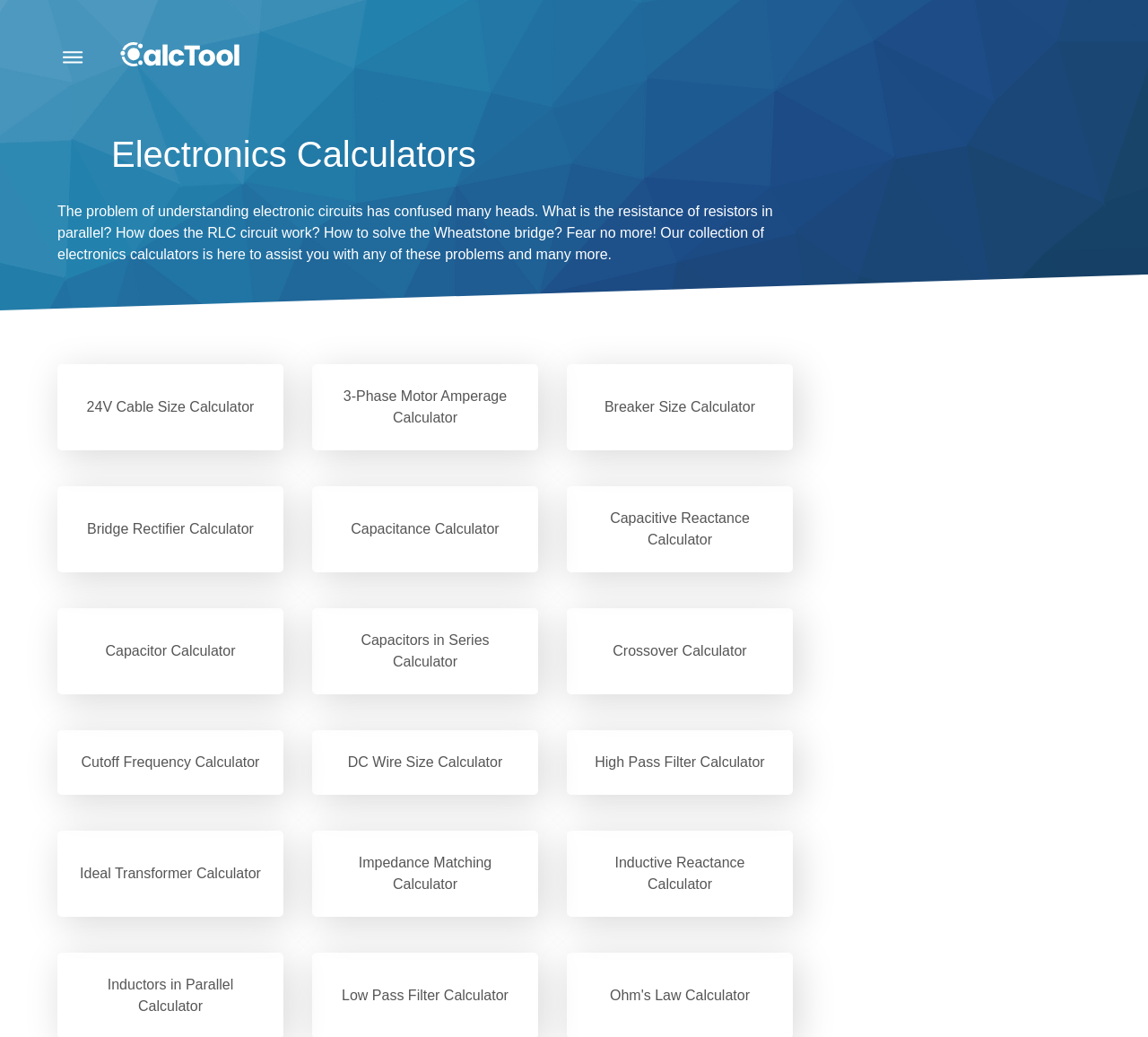Locate the bounding box coordinates of the clickable element to fulfill the following instruction: "View the 24V Cable Size Calculator". Provide the coordinates as four float numbers between 0 and 1 in the format [left, top, right, bottom].

[0.05, 0.351, 0.247, 0.434]